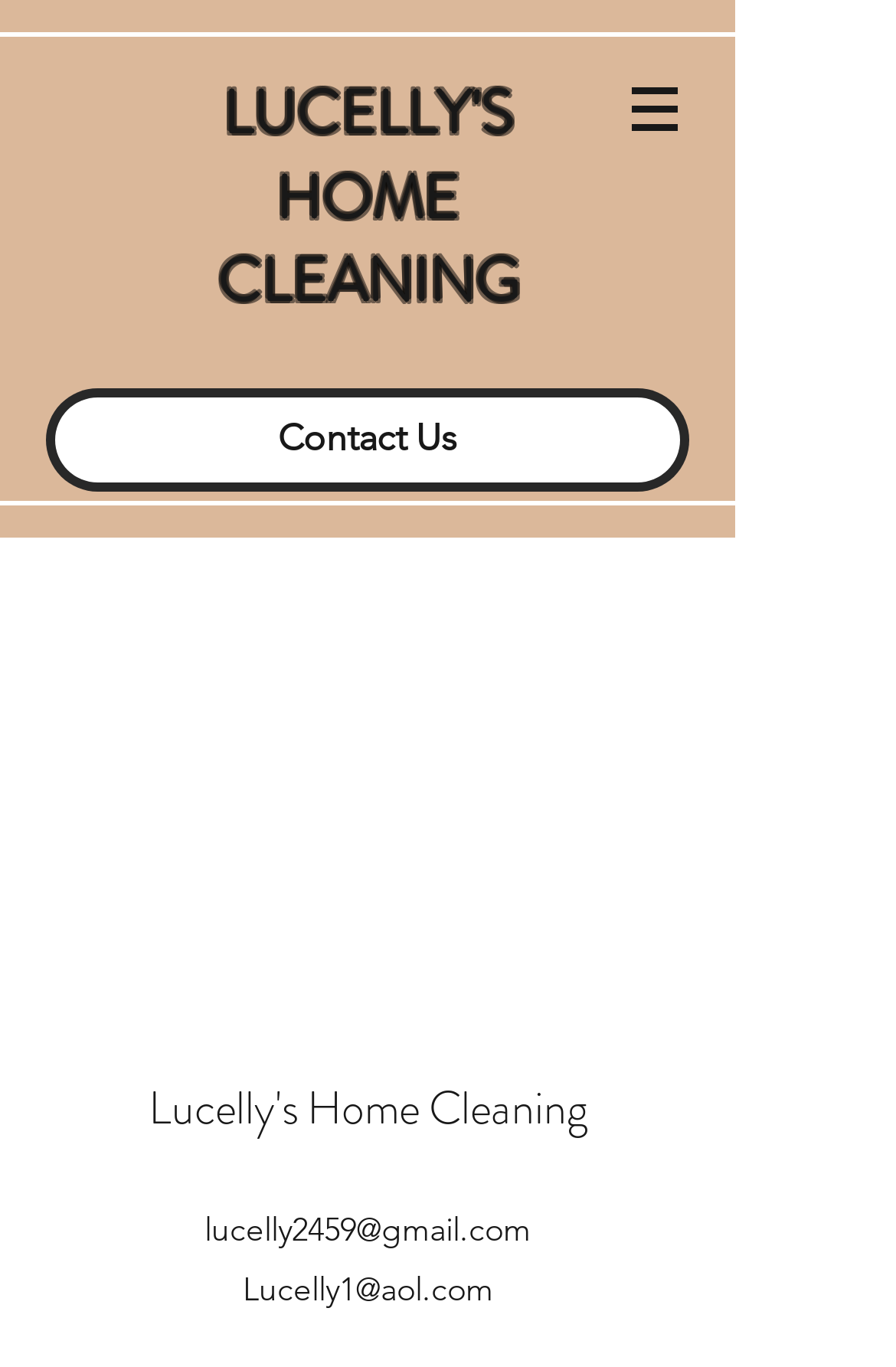What is the name of the company?
Using the image as a reference, give an elaborate response to the question.

The name of the company can be found in the heading element 'LUCELLY'S HOME CLEANING' and also in the link 'Lucelly's Home Cleaning' which suggests that it is the name of the company.